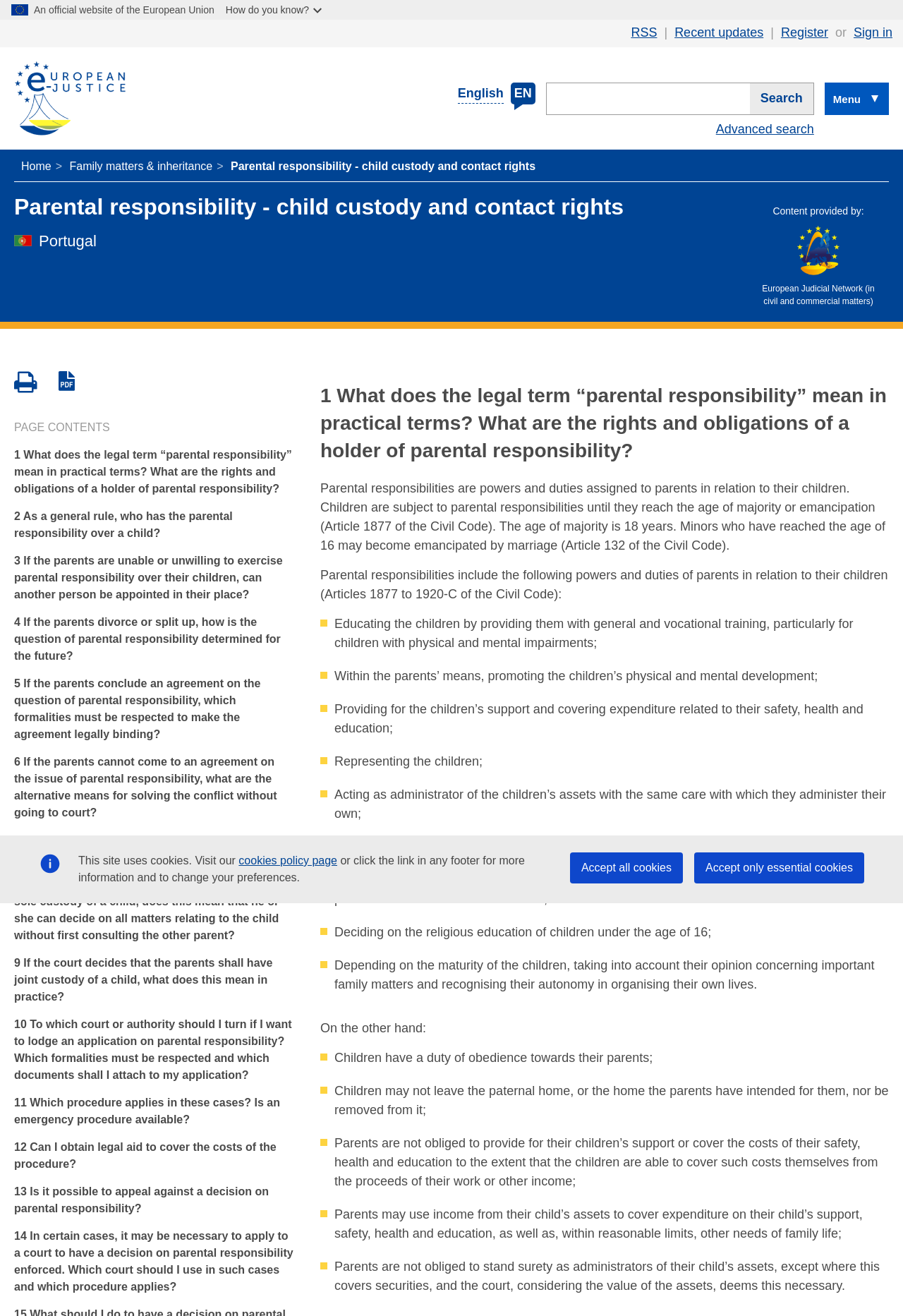From the given element description: "How do you know?", find the bounding box for the UI element. Provide the coordinates as four float numbers between 0 and 1, in the order [left, top, right, bottom].

[0.242, 0.0, 0.367, 0.015]